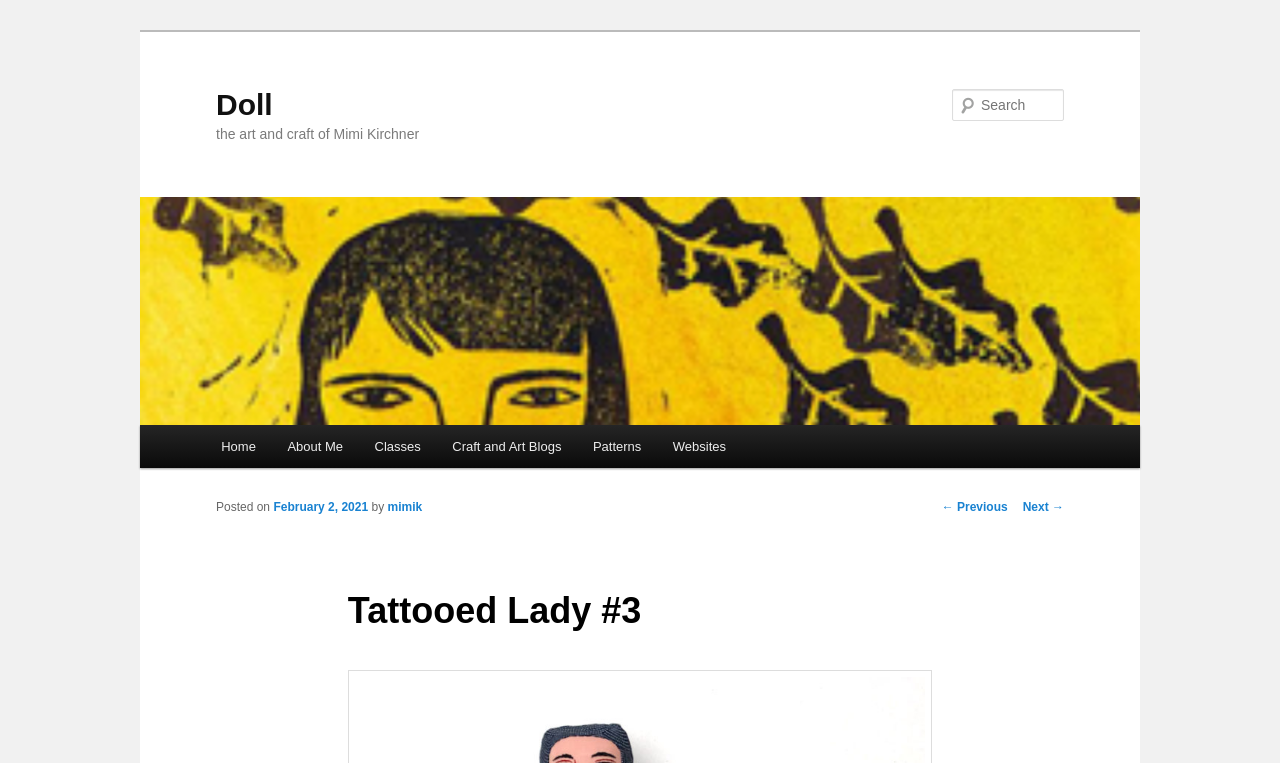Provide your answer in a single word or phrase: 
What is the search box located at?

Top-right